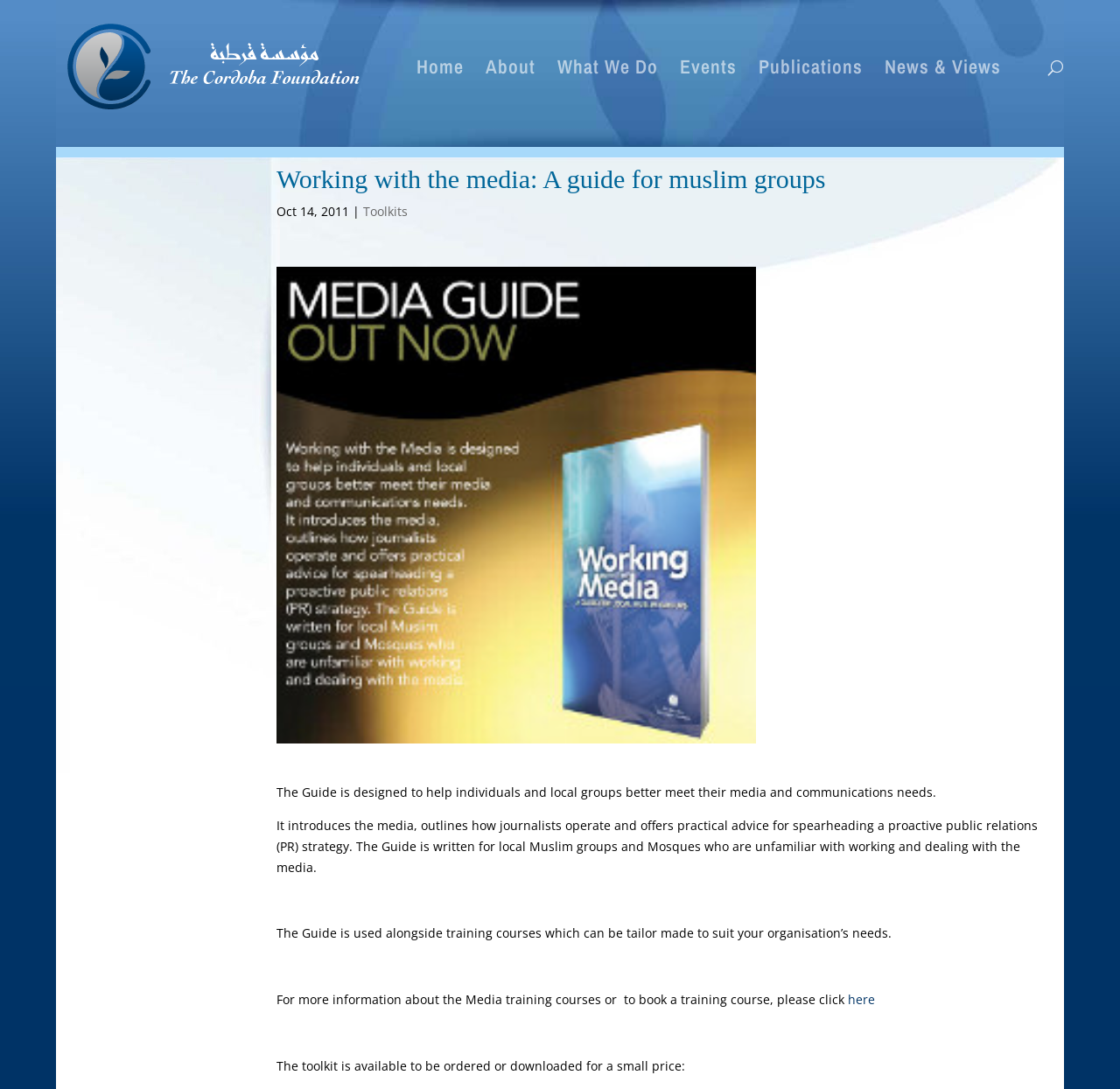What is the purpose of the guide?
Look at the image and construct a detailed response to the question.

The purpose of the guide can be found in the paragraph that starts with 'The Guide is designed to help individuals and local groups better meet their media and communications needs.' It is written to help individuals and local groups, specifically Muslim groups and Mosques, to better meet their media and communications needs.